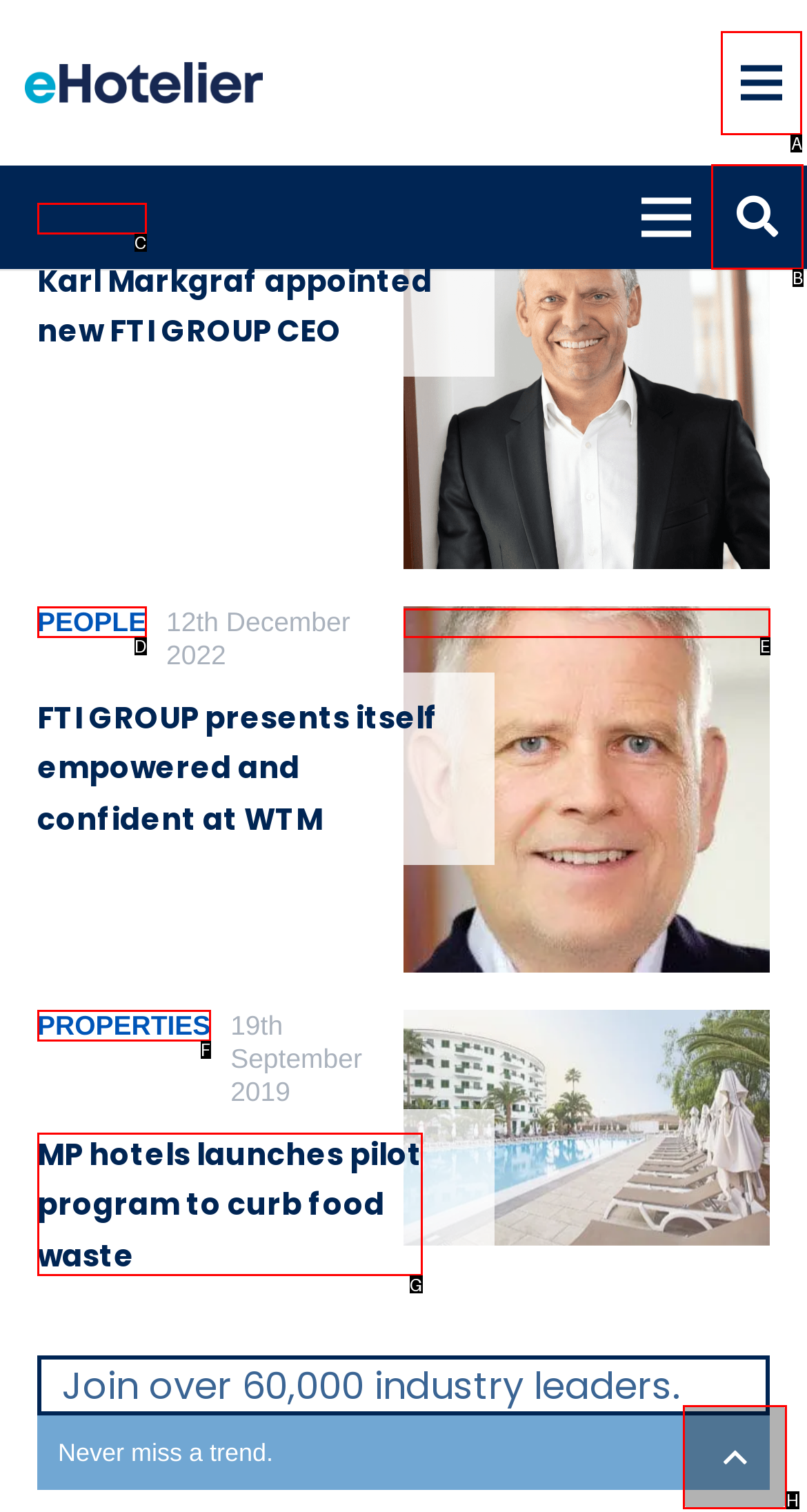Identify which HTML element to click to fulfill the following task: Search for something. Provide your response using the letter of the correct choice.

B